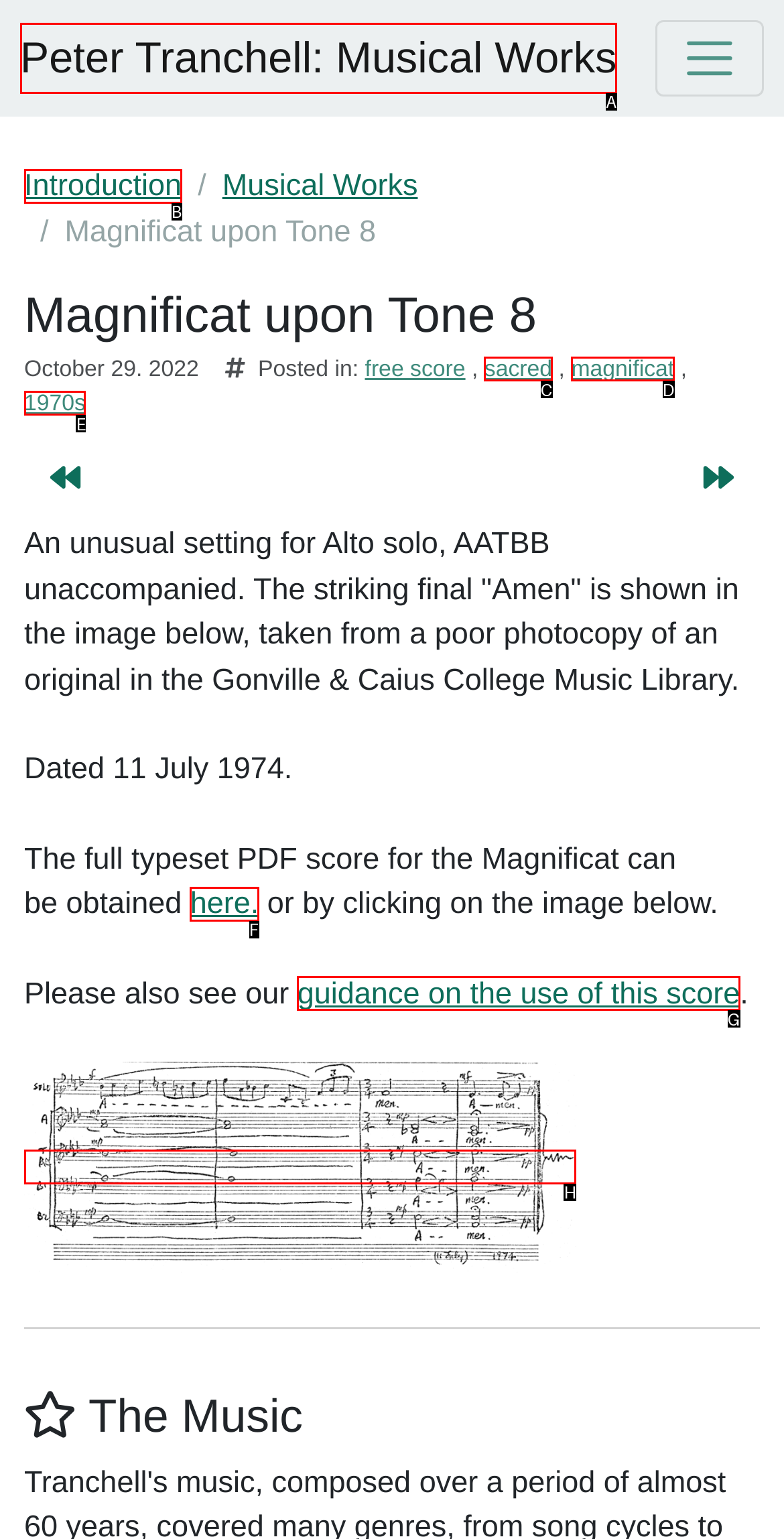From the given choices, determine which HTML element matches the description: title="Tranchell Magnificat Tone 8". Reply with the appropriate letter.

H